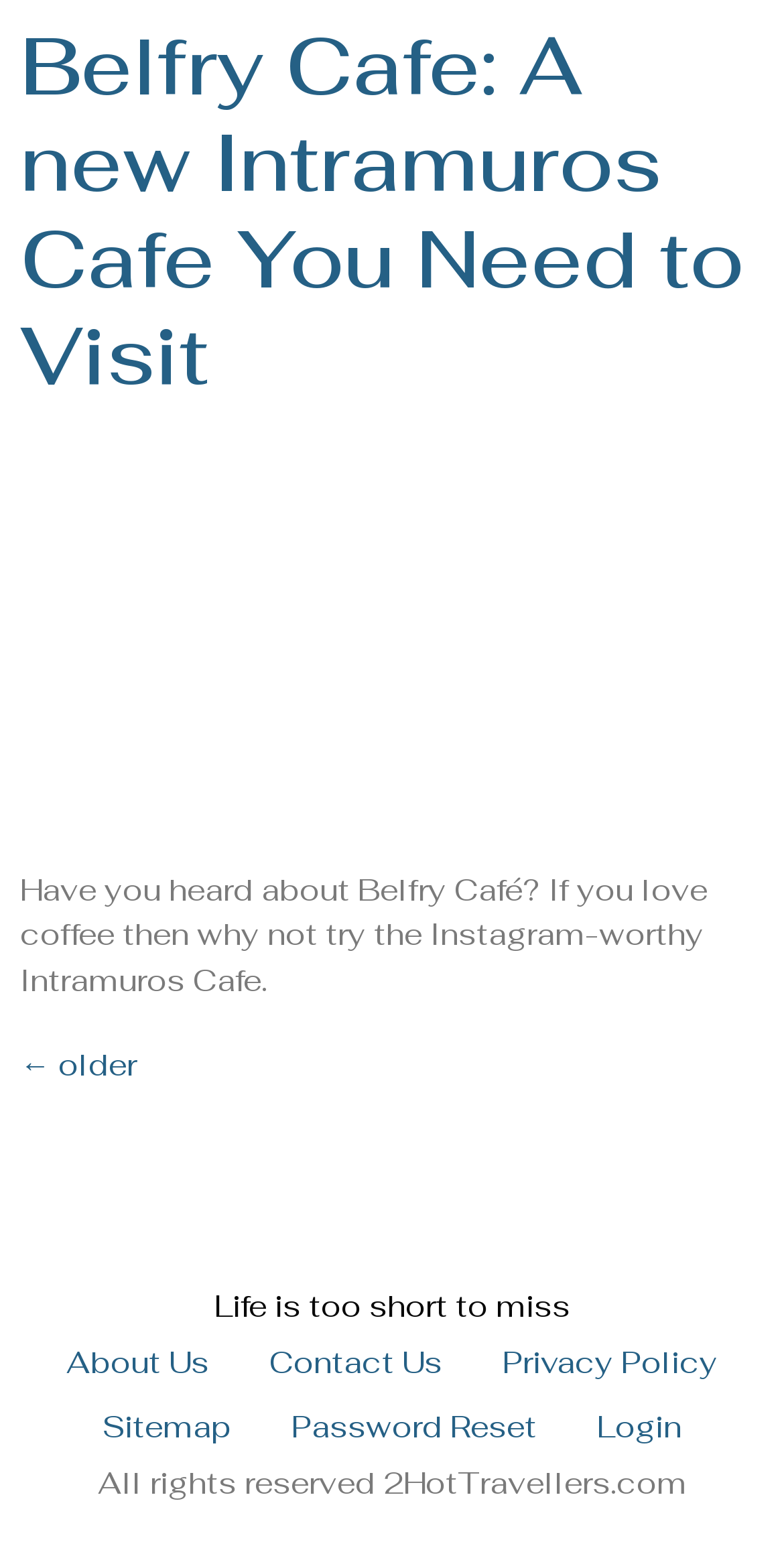Please determine the bounding box coordinates of the element's region to click for the following instruction: "visit Belfry Cafe".

[0.026, 0.009, 0.949, 0.264]